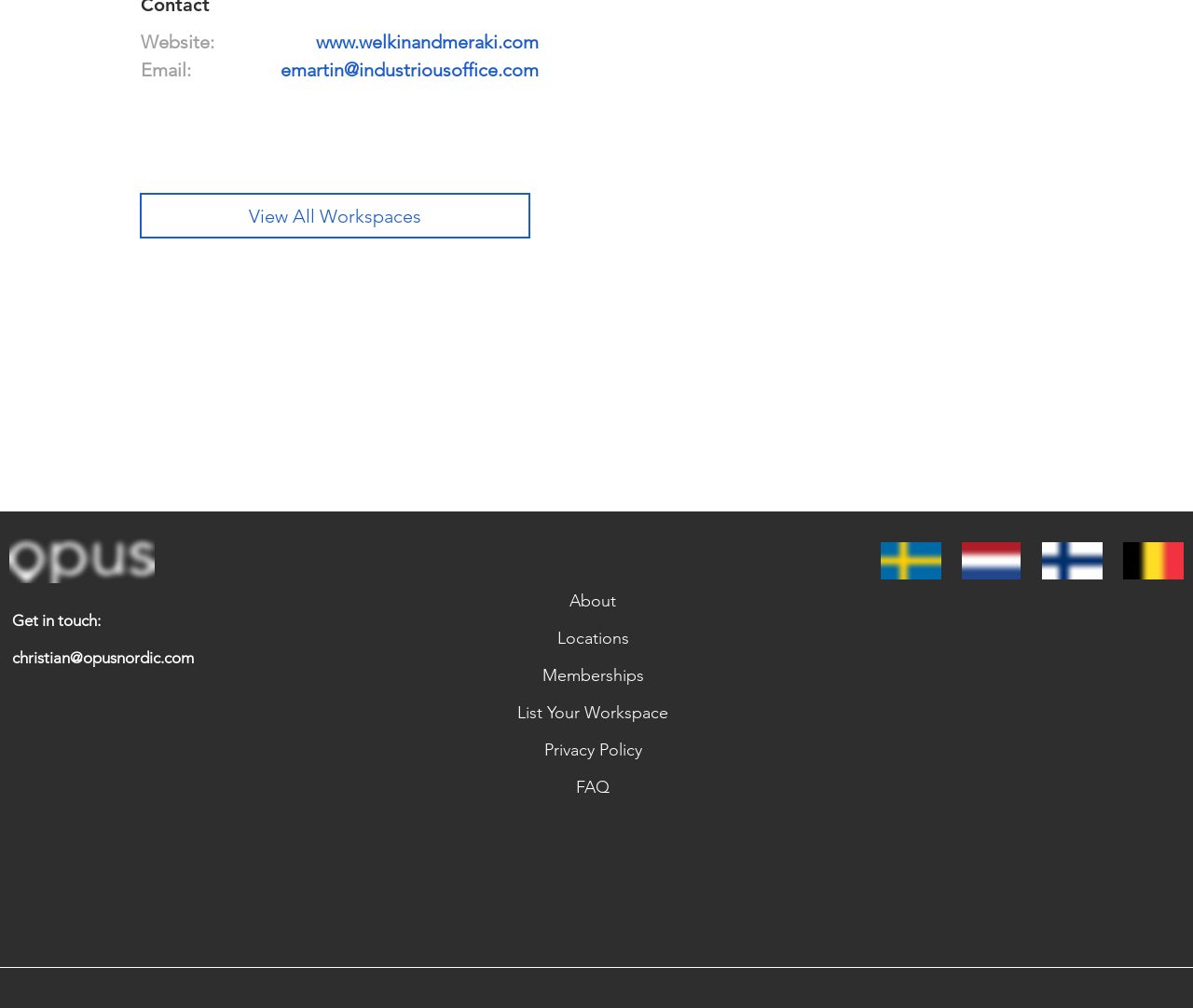Provide the bounding box coordinates of the HTML element this sentence describes: "View All Workspaces".

[0.117, 0.191, 0.445, 0.237]